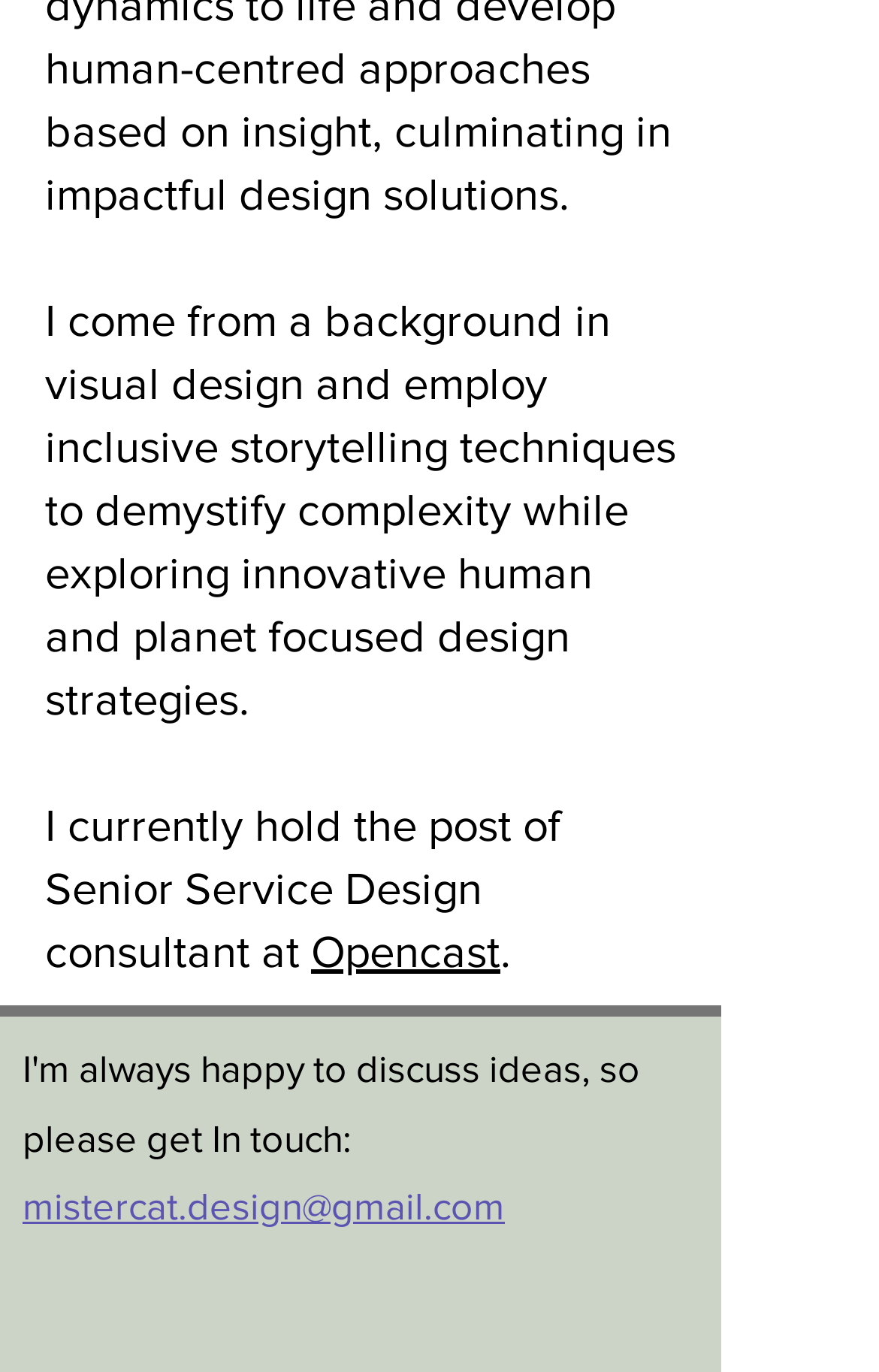What company does the author work for?
Could you please answer the question thoroughly and with as much detail as possible?

The link element with the text 'Opencast' is likely the company the author works for, as it is presented in the context of the author's job title and description.